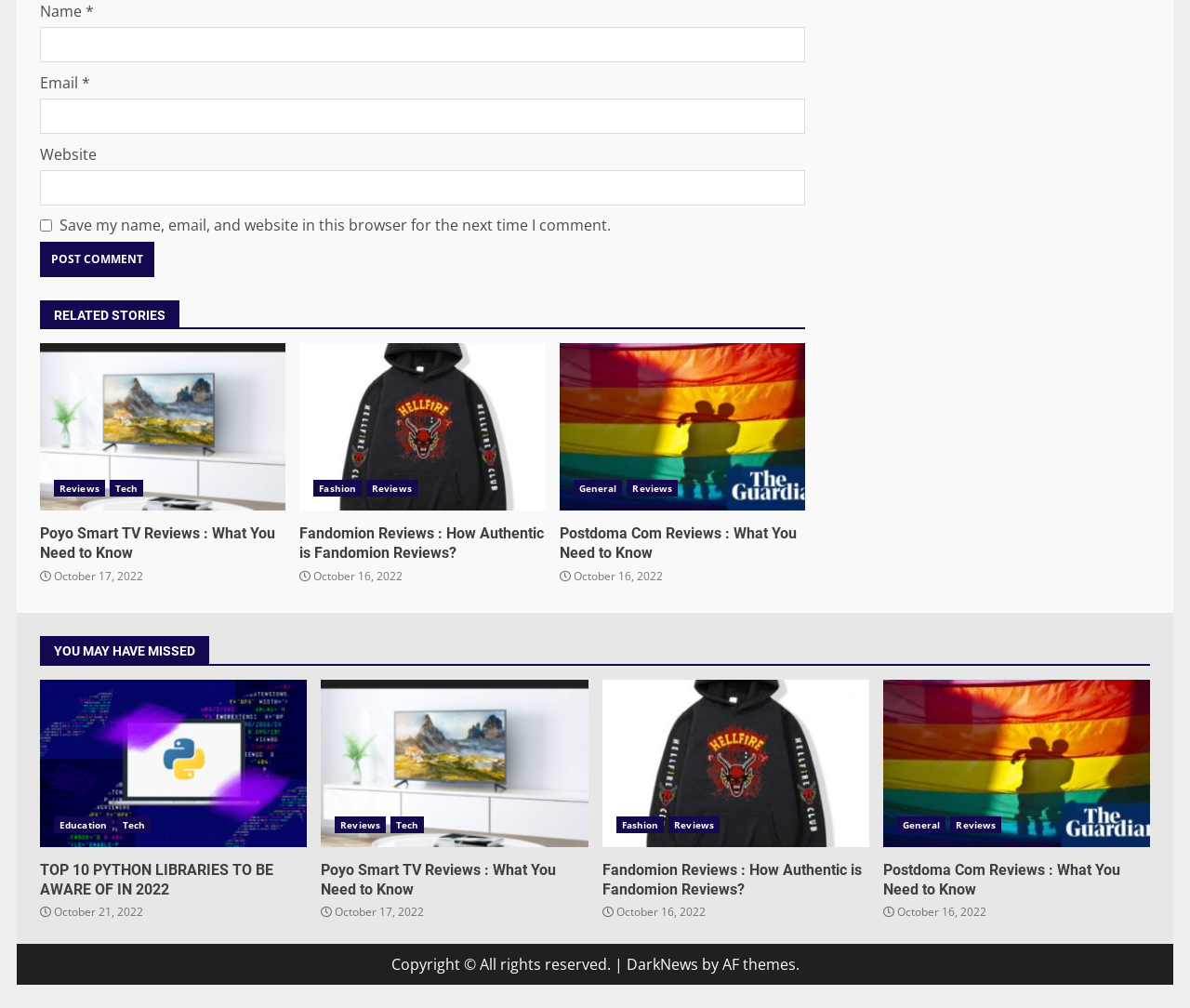Show me the bounding box coordinates of the clickable region to achieve the task as per the instruction: "Visit the 'TOP 10 PYTHON LIBRARIES TO BE AWARE OF IN 2022' page".

[0.034, 0.674, 0.258, 0.84]